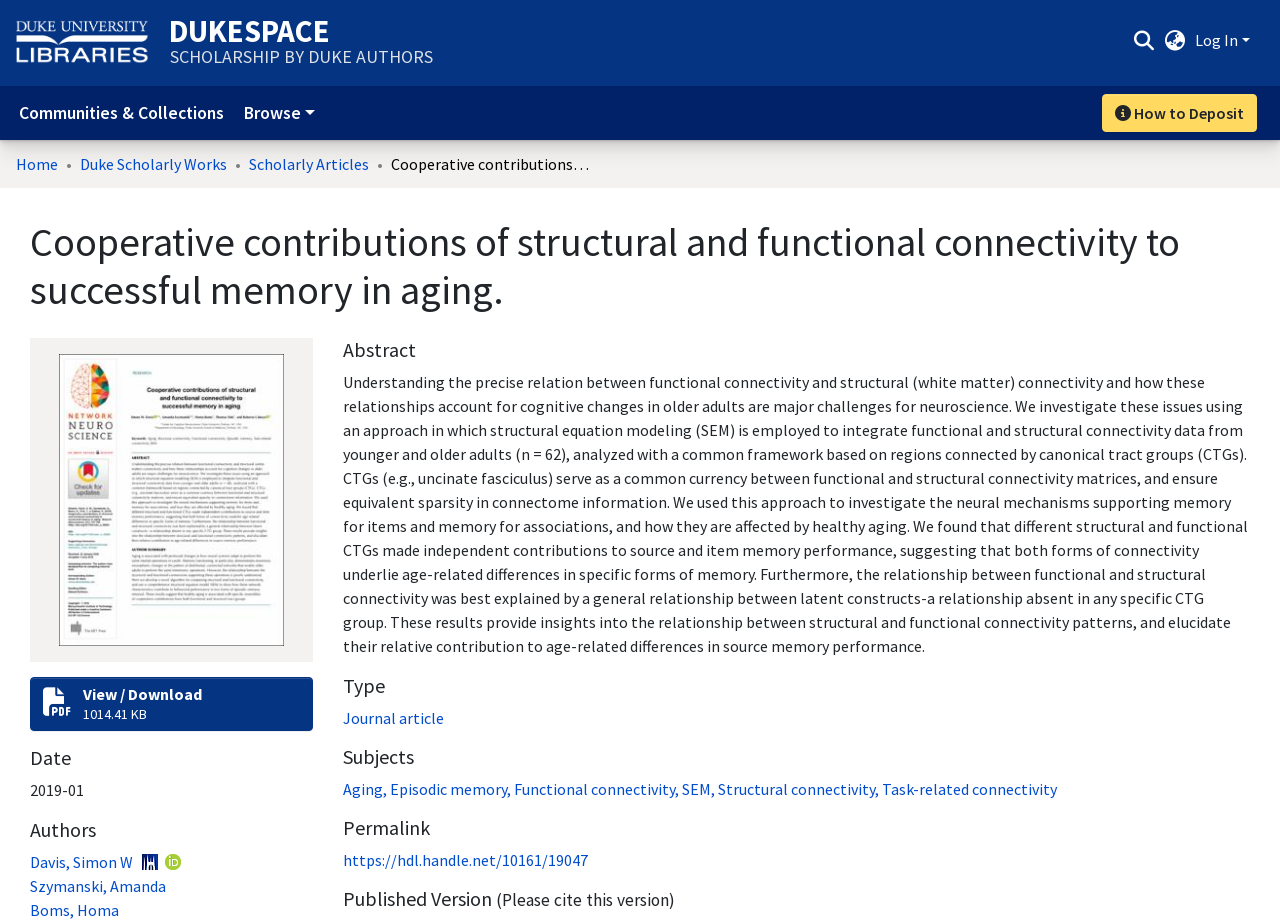Please indicate the bounding box coordinates of the element's region to be clicked to achieve the instruction: "Search for a keyword". Provide the coordinates as four float numbers between 0 and 1, i.e., [left, top, right, bottom].

[0.88, 0.022, 0.904, 0.063]